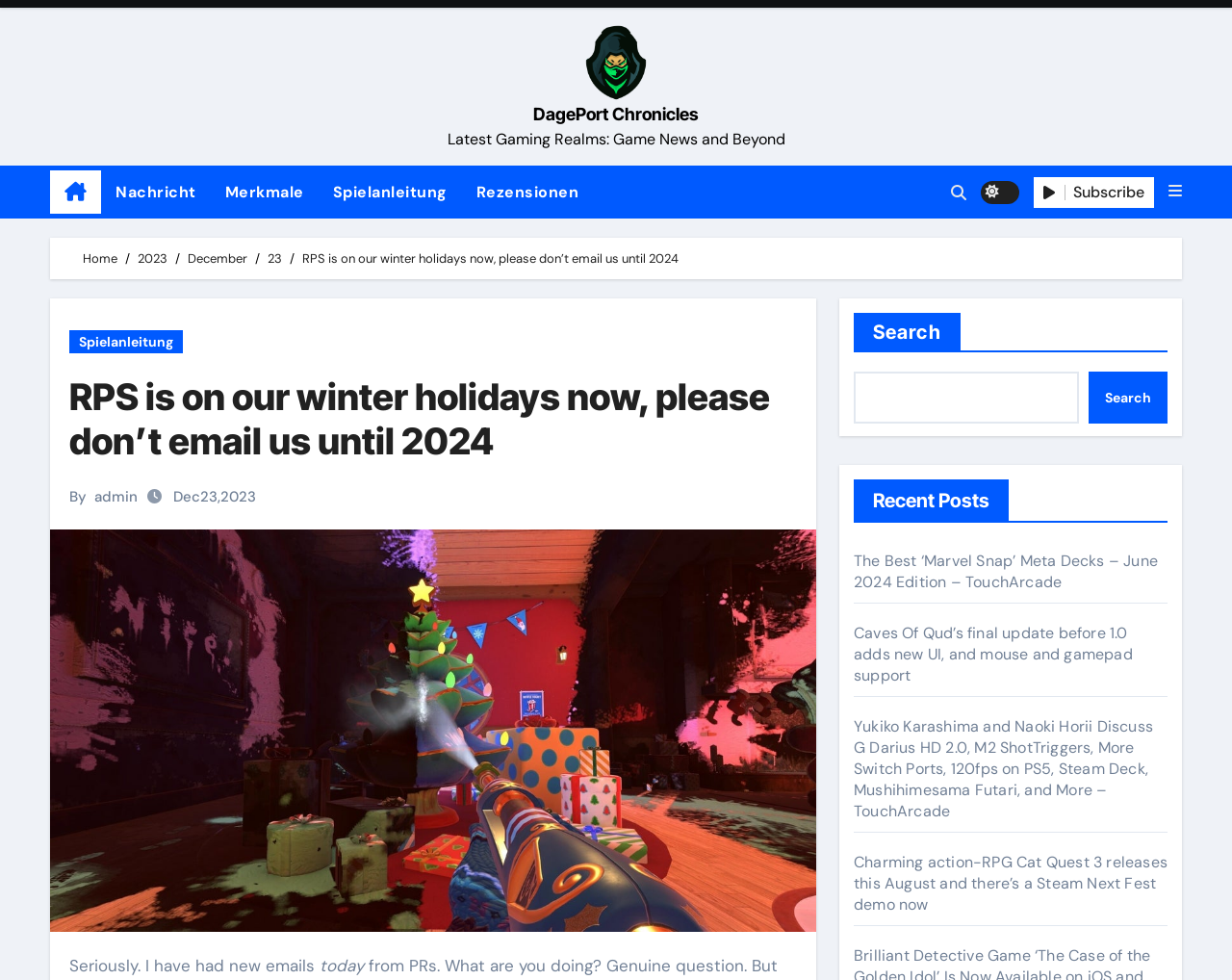Describe the webpage in detail, including text, images, and layout.

The webpage appears to be a blog or news website, with a prominent title "RPS is on our winter holidays now, please don’t email us until 2024" at the top. Below the title, there is a navigation breadcrumb trail that shows the current page's location within the website's hierarchy.

On the top-right corner, there are several links and icons, including a search bar, a subscribe button, and a button with an unknown icon. Below these icons, there is a horizontal row of links, including "Nachricht", "Merkmale", "Spielanleitung", and "Rezensionen".

The main content of the webpage is divided into two columns. The left column contains a heading with the same text as the title, followed by a brief message from the author, "admin", stating that they have had new emails today. Below this message, there is a section titled "Recent Posts" that lists several article links, including "The Best ‘Marvel Snap’ Meta Decks – June 2024 Edition", "Caves Of Qud’s final update before 1.0 adds new UI, and mouse and gamepad support", and "Yukiko Karashima and Naoki Horii Discuss G Darius HD 2.0, M2 ShotTriggers, More Switch Ports, 120fps on PS5, Steam Deck, Mushihimesama Futari, and More".

The right column appears to be empty, except for a search bar at the top. There are no images on the page, but there are several icons, including a magnifying glass icon for the search bar and an unknown icon on the button next to the subscribe button.